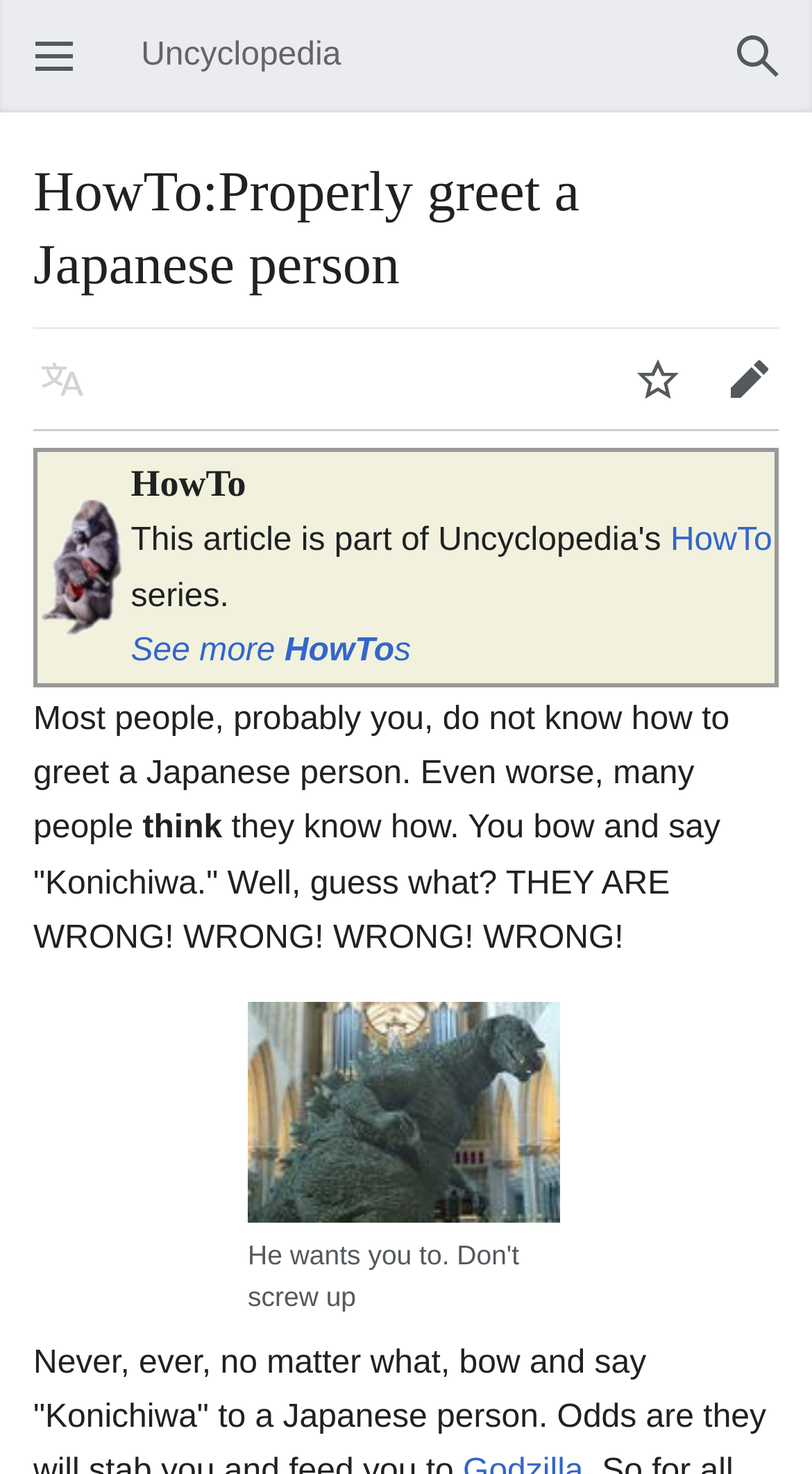What is the purpose of the button 'Open main menu'?
Analyze the image and deliver a detailed answer to the question.

The button 'Open main menu' is located at the top left corner of the webpage, and its purpose is to open the main menu of the website, allowing users to navigate to different sections of the website.